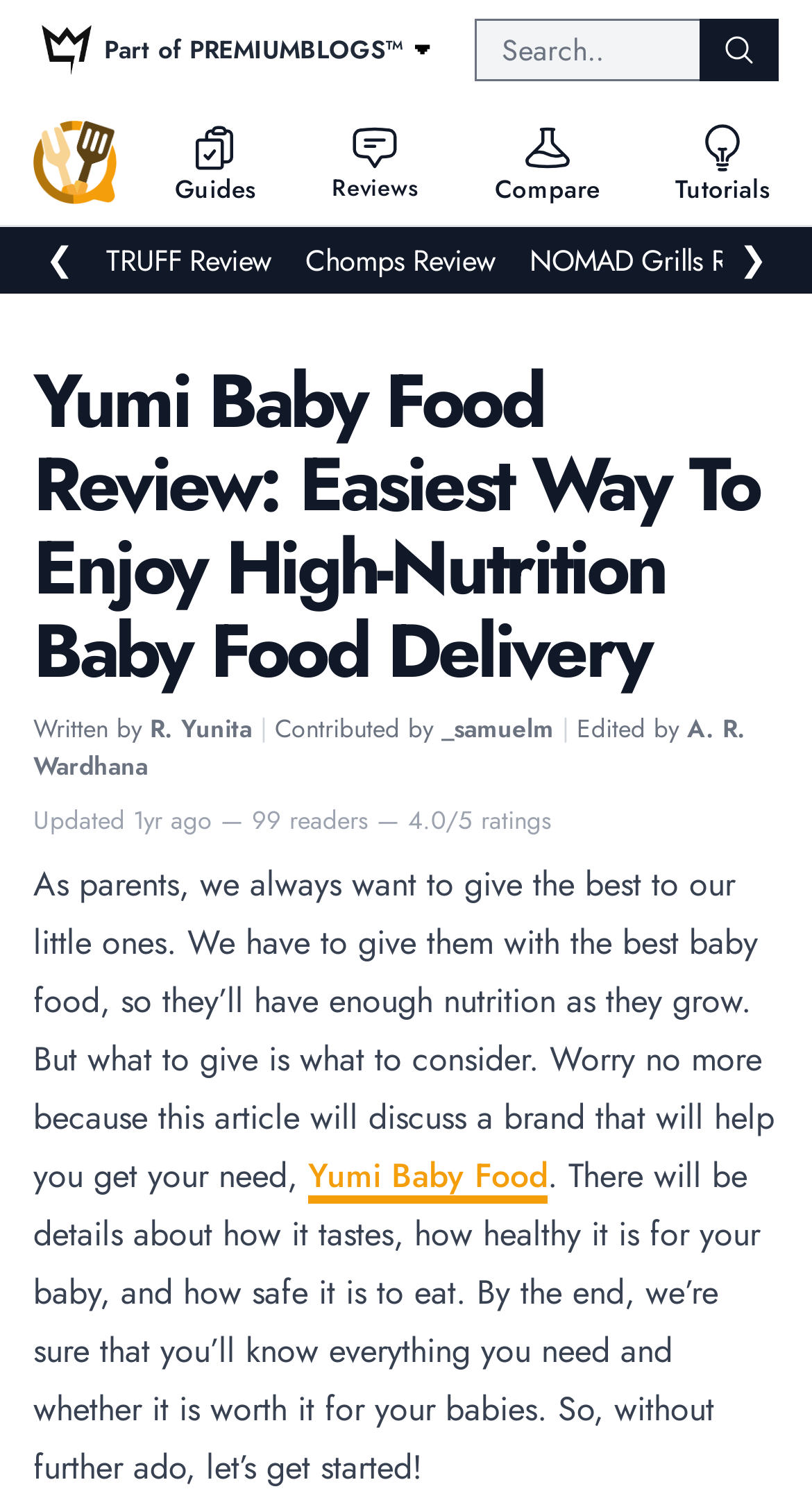Locate the bounding box of the UI element with the following description: "Compare".

[0.599, 0.083, 0.748, 0.136]